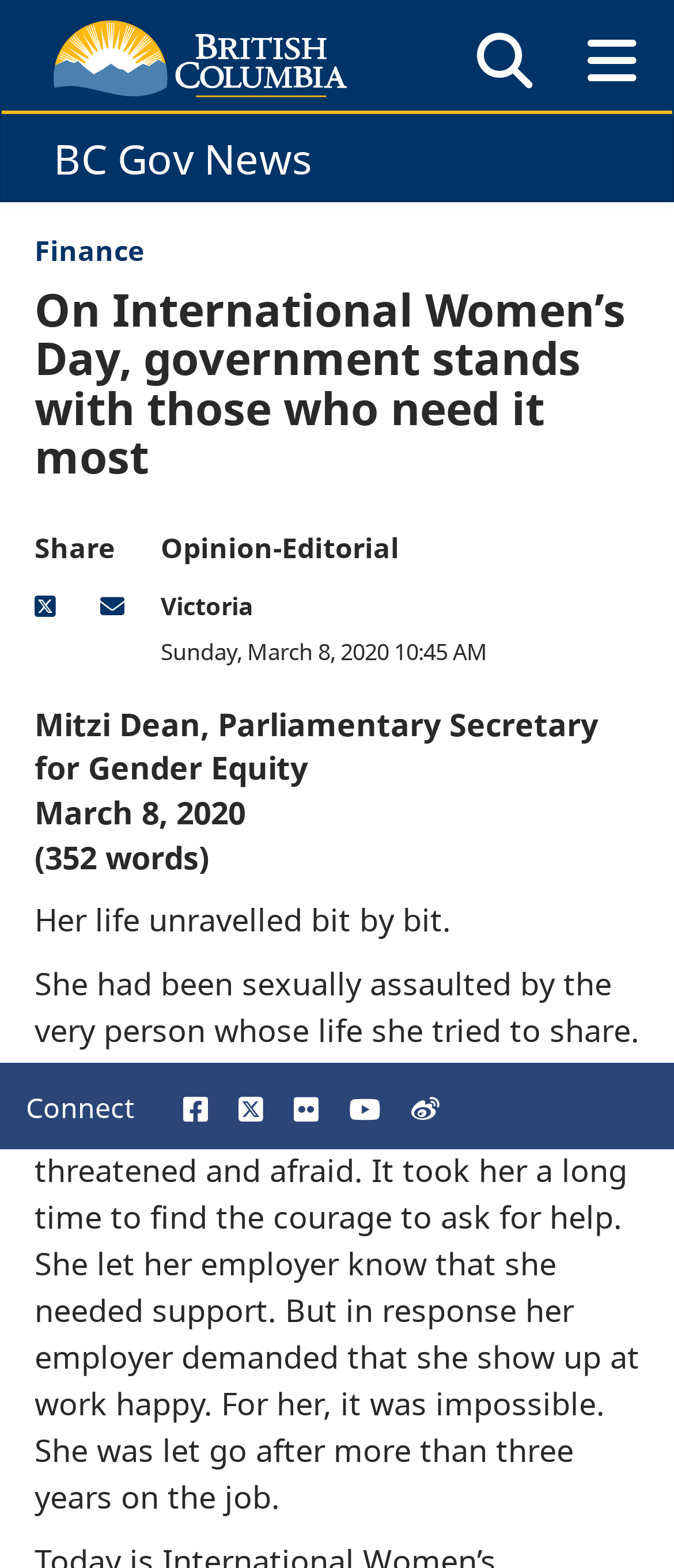Provide a single word or phrase answer to the question: 
How many words are in the news article?

352 words